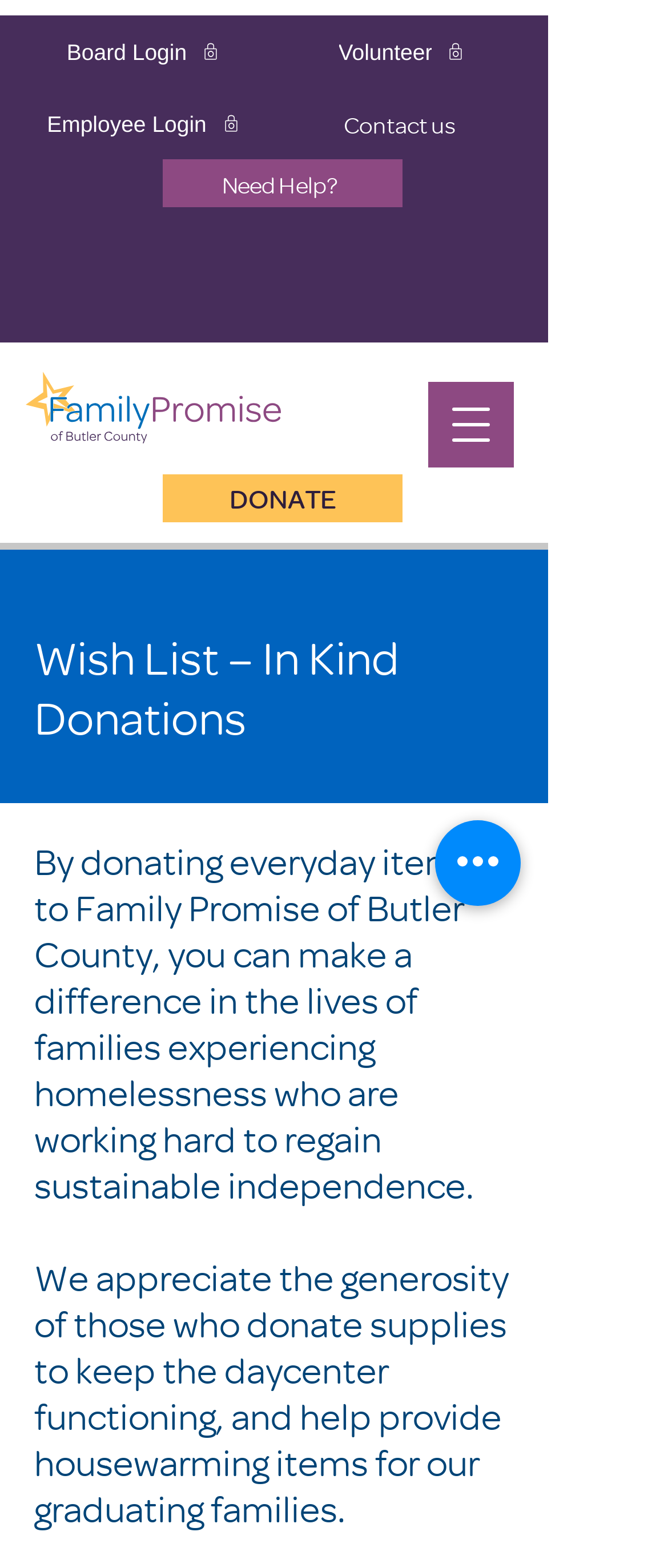What type of donations are being requested?
Please interpret the details in the image and answer the question thoroughly.

The webpage has a heading element with the text 'Wish List – In Kind Donations', indicating that the donations being requested are in-kind donations, which are donations of goods or services rather than monetary donations.